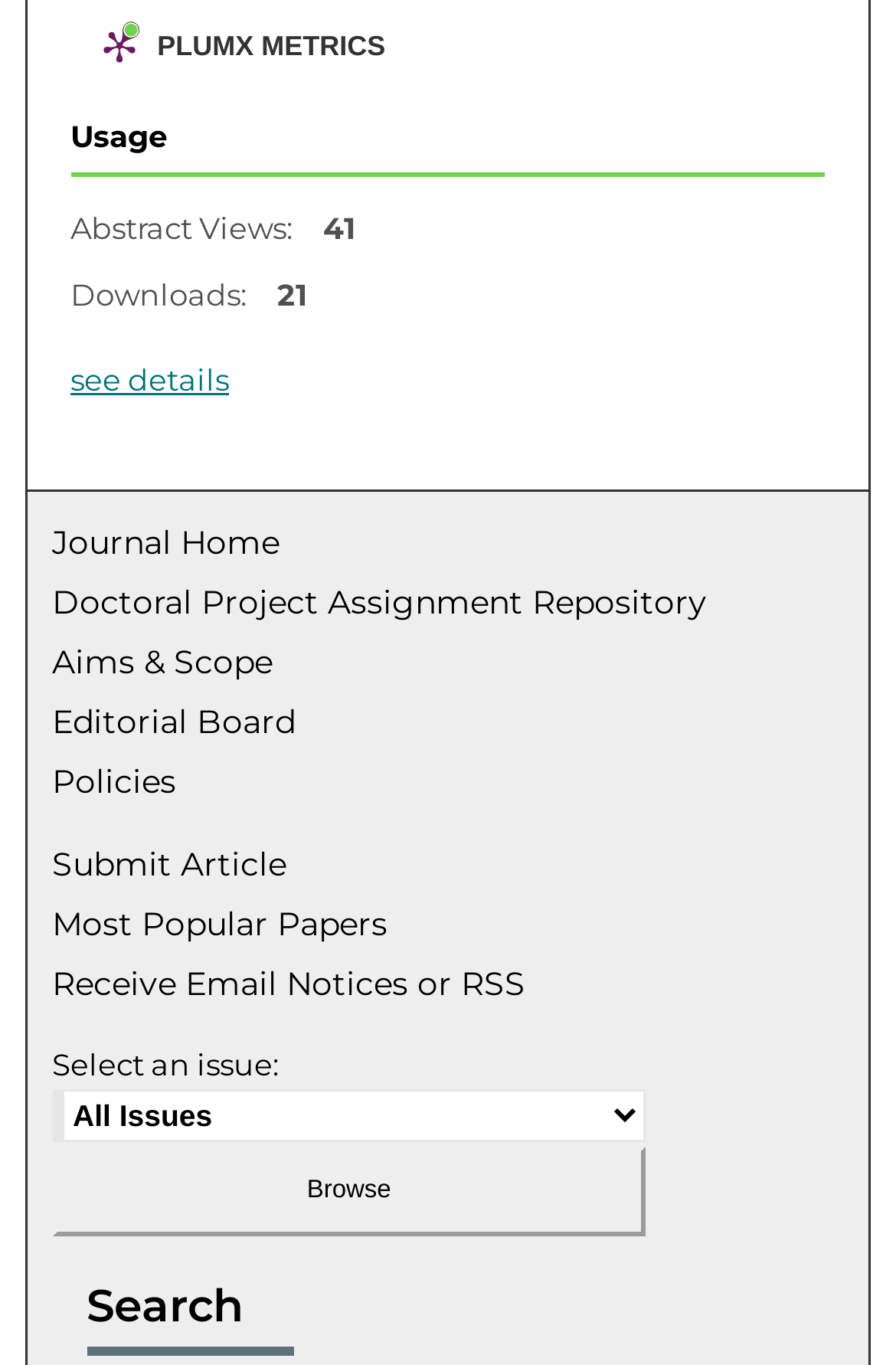Identify the bounding box coordinates of the element that should be clicked to fulfill this task: "view journal home". The coordinates should be provided as four float numbers between 0 and 1, i.e., [left, top, right, bottom].

[0.058, 0.342, 0.942, 0.372]